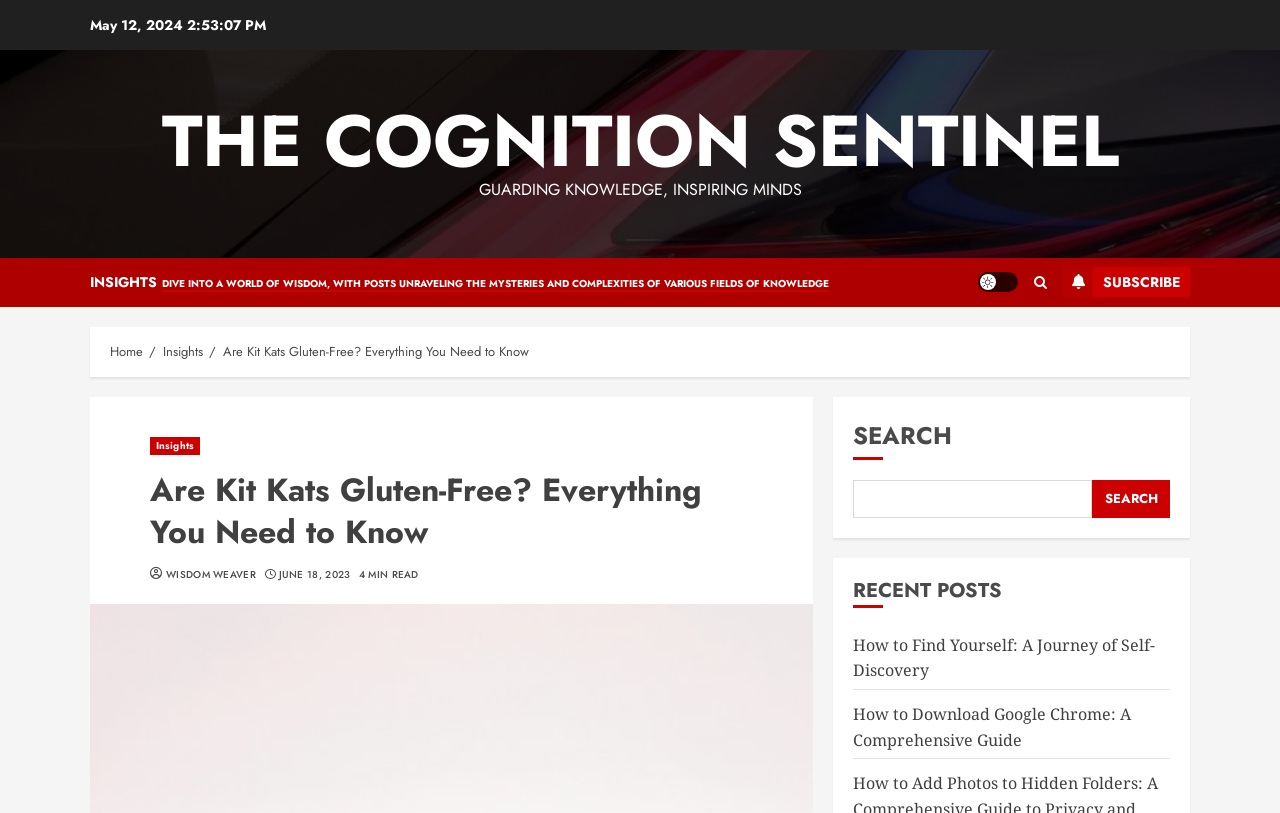Please give a one-word or short phrase response to the following question: 
How long does it take to read the current article?

4 MIN READ